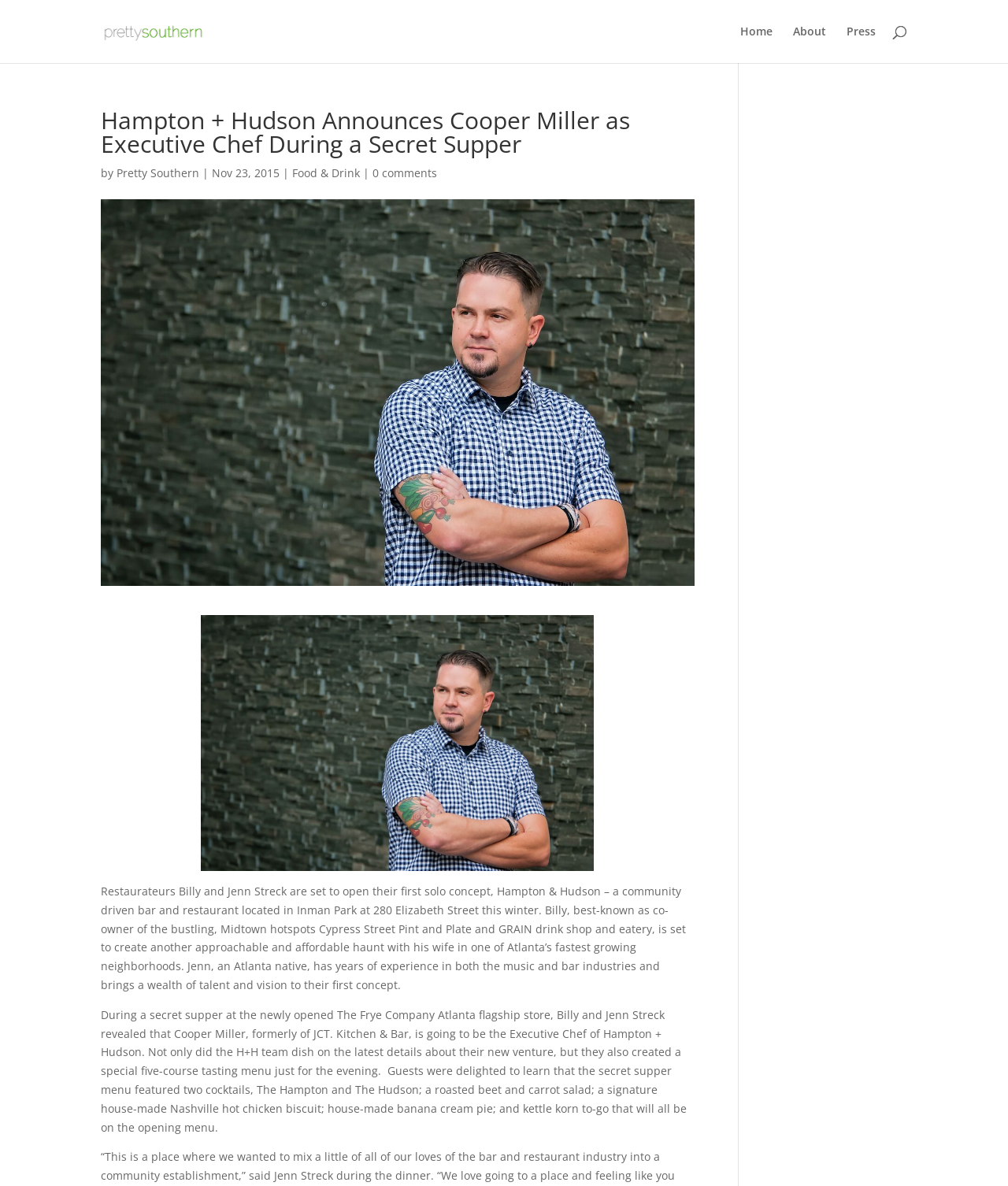Answer the following in one word or a short phrase: 
Who are the restaurateurs behind Hampton + Hudson?

Billy and Jenn Streck